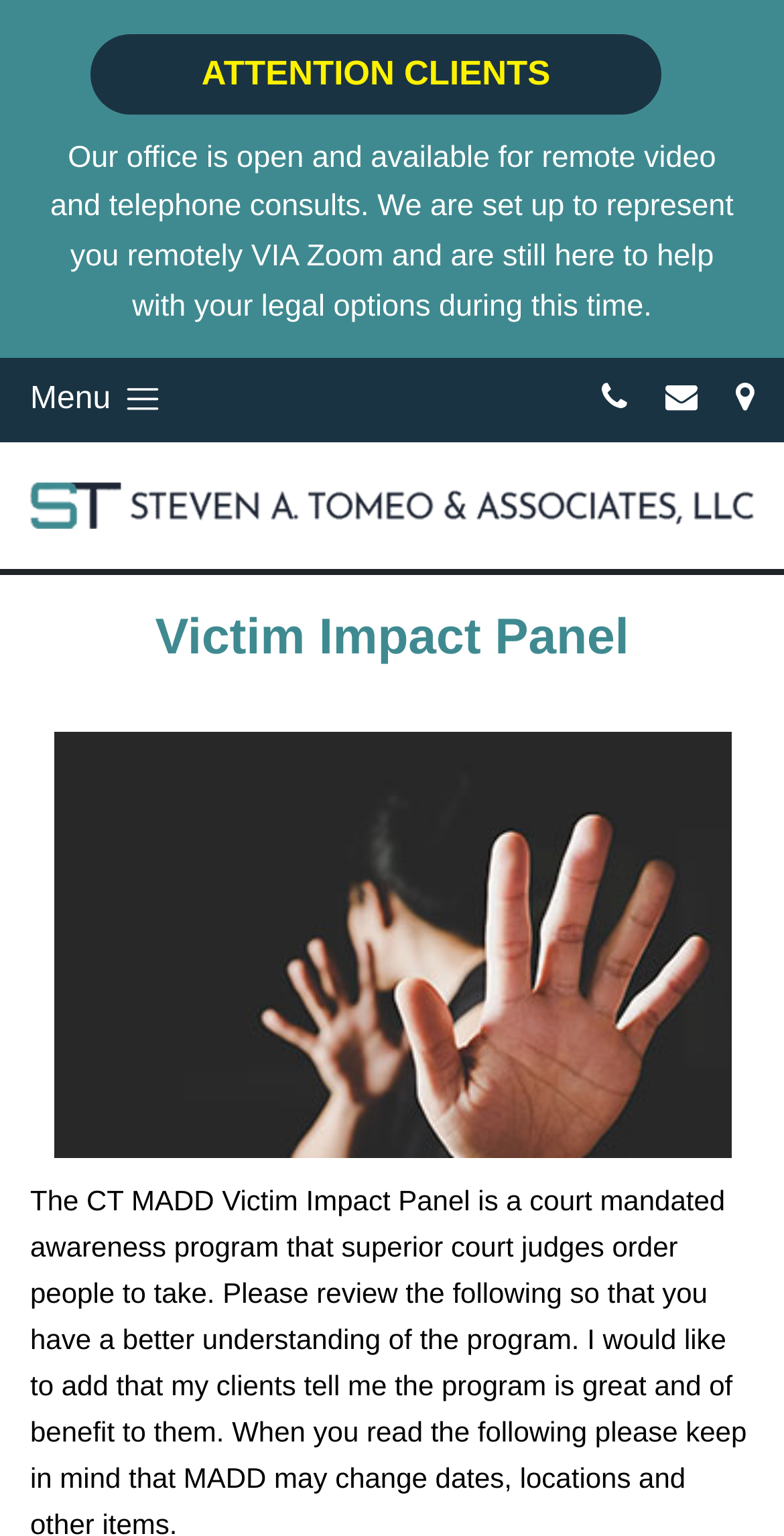Locate the bounding box of the UI element described by: "Menu" in the given webpage screenshot.

[0.038, 0.244, 0.214, 0.278]